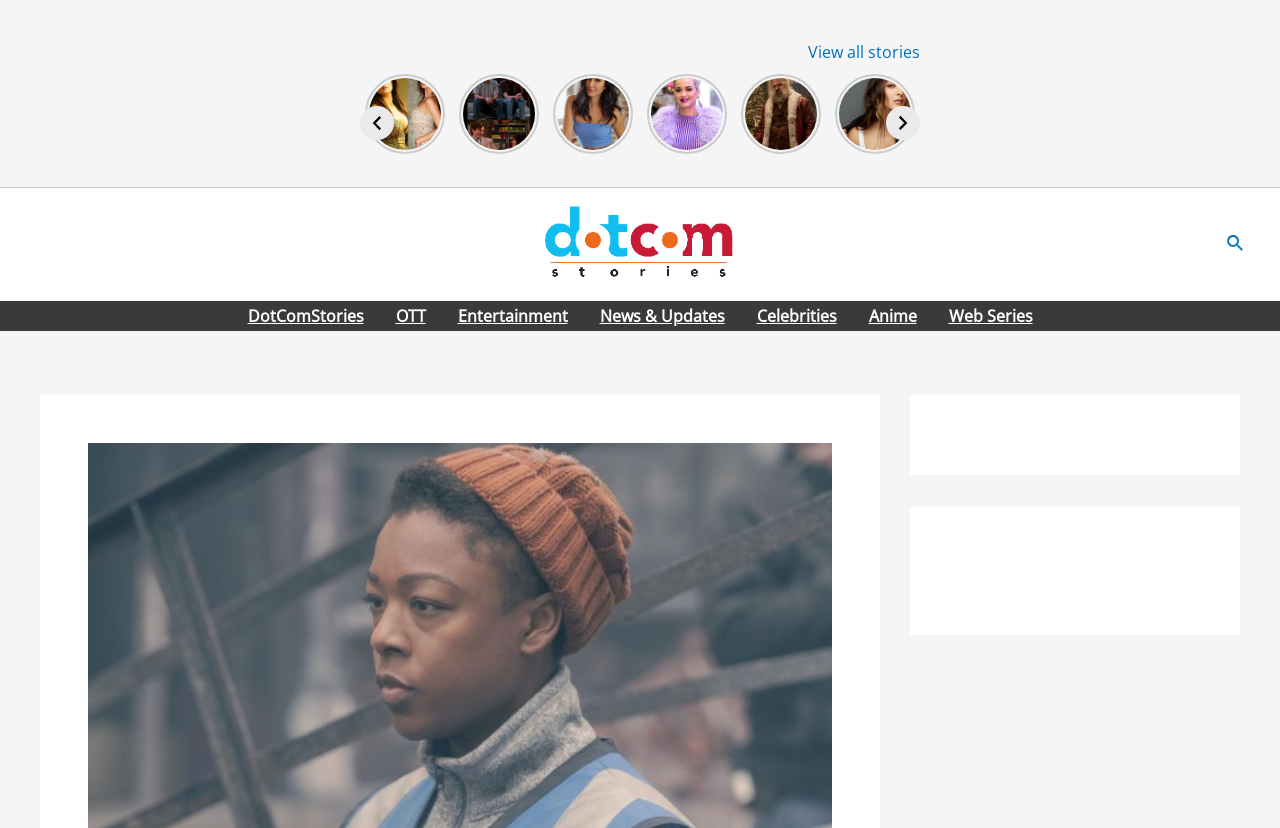Provide the bounding box coordinates of the UI element this sentence describes: "Web Series".

[0.729, 0.363, 0.819, 0.399]